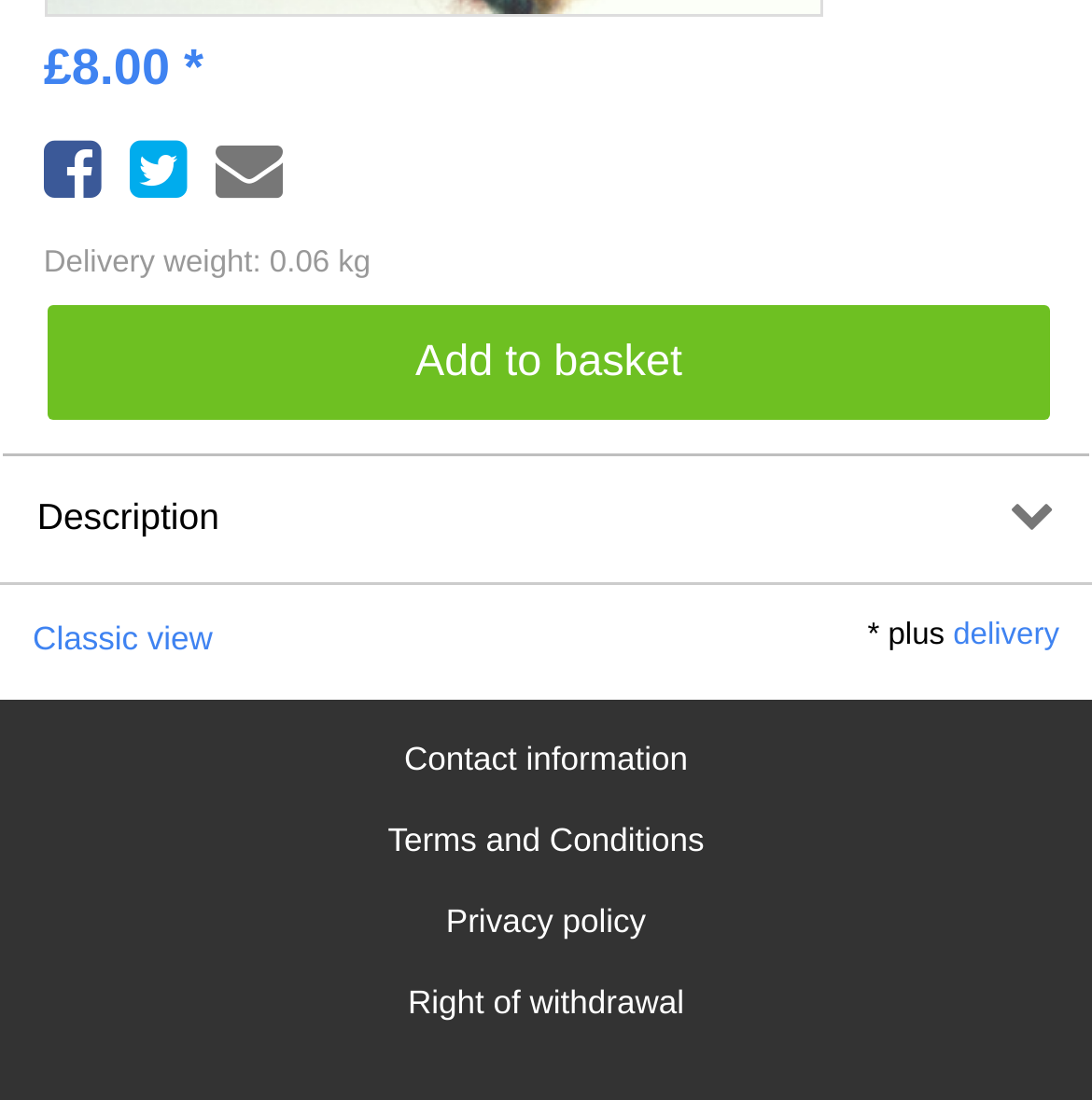Please find the bounding box coordinates of the element that must be clicked to perform the given instruction: "Switch to classic view". The coordinates should be four float numbers from 0 to 1, i.e., [left, top, right, bottom].

[0.03, 0.566, 0.195, 0.599]